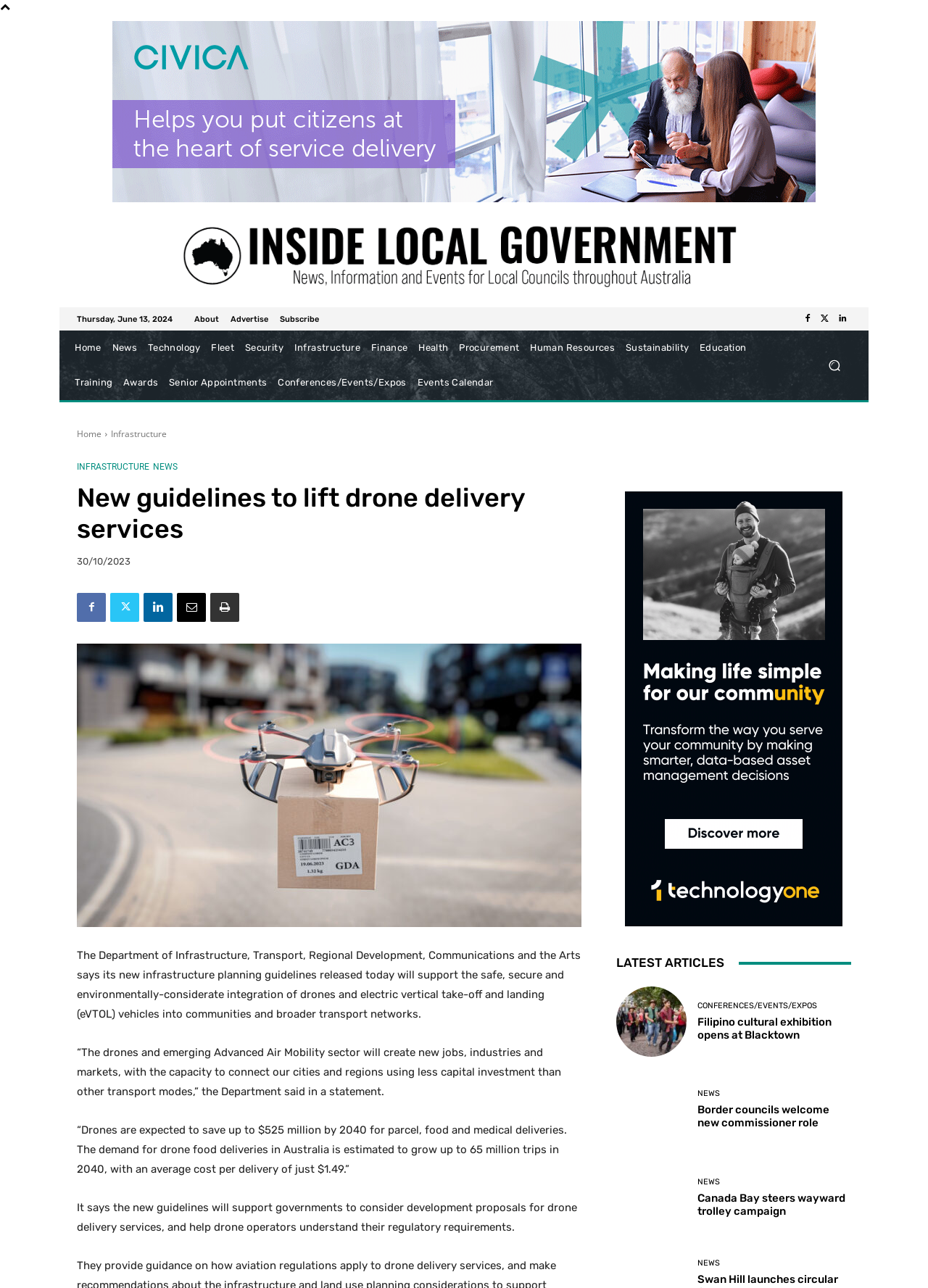Given the description of a UI element: "Senior Appointments", identify the bounding box coordinates of the matching element in the webpage screenshot.

[0.176, 0.284, 0.294, 0.311]